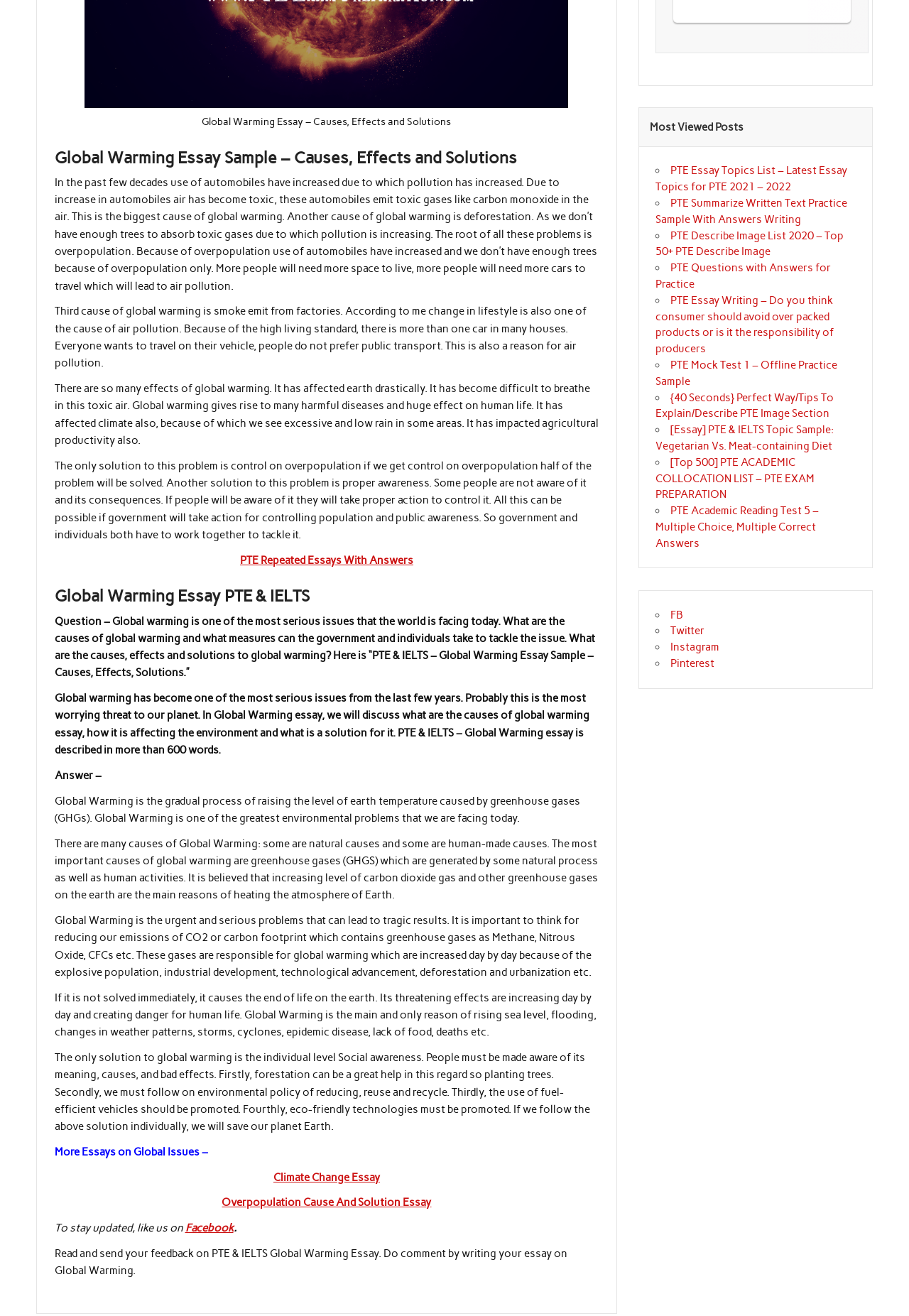What is the main topic of the essay?
Can you offer a detailed and complete answer to this question?

The main topic of the essay is Global Warming, which is evident from the title 'Global Warming Essay – Causes, Effects and Solutions' and the content of the essay that discusses the causes, effects, and solutions to global warming.